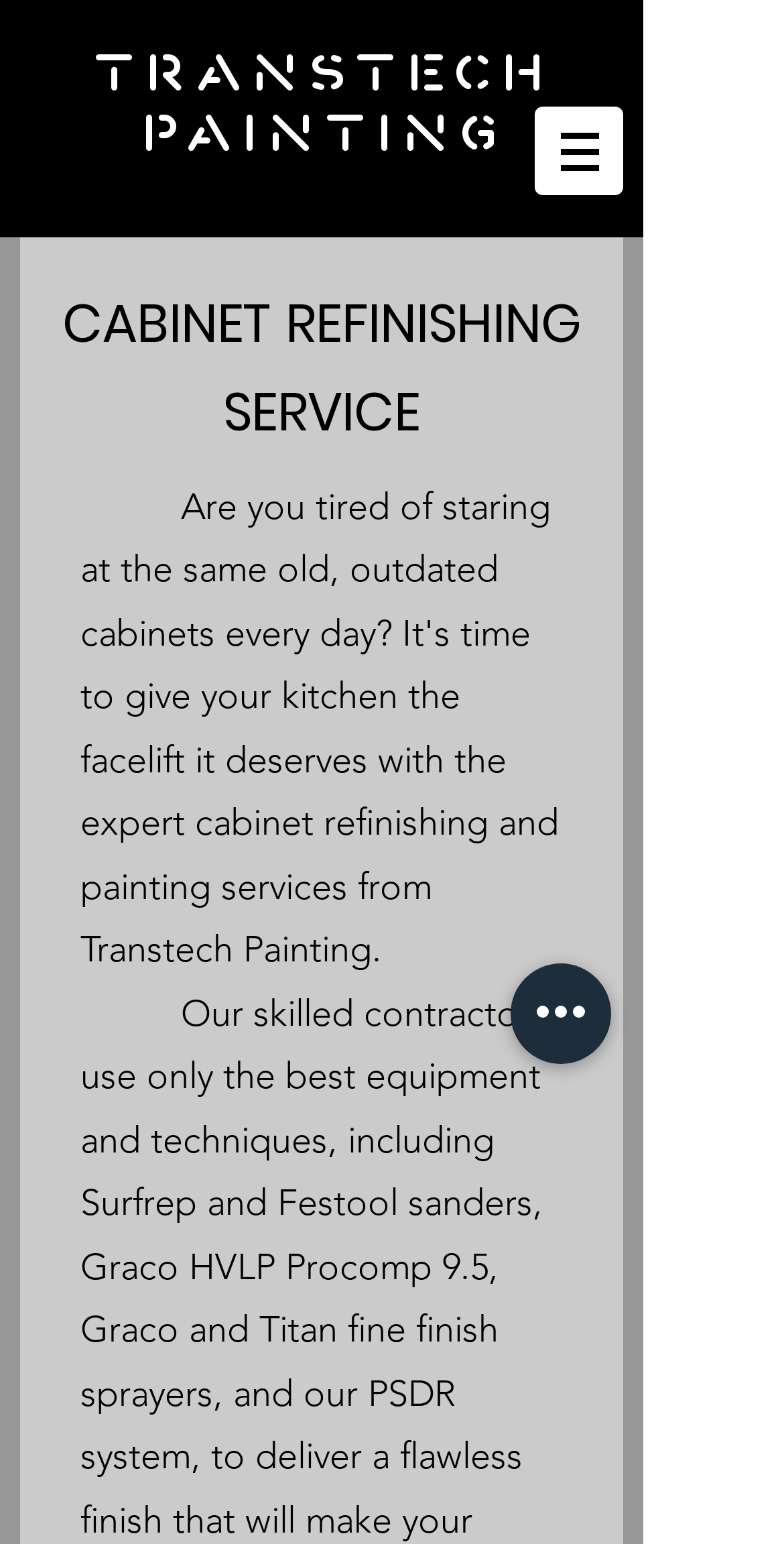What is the main service offered?
Kindly offer a comprehensive and detailed response to the question.

The main service offered by the company can be inferred from the heading element 'CABINET REFINISHING SERVICE' which is prominently displayed on the page. This suggests that the company specializes in refinishing cabinets.